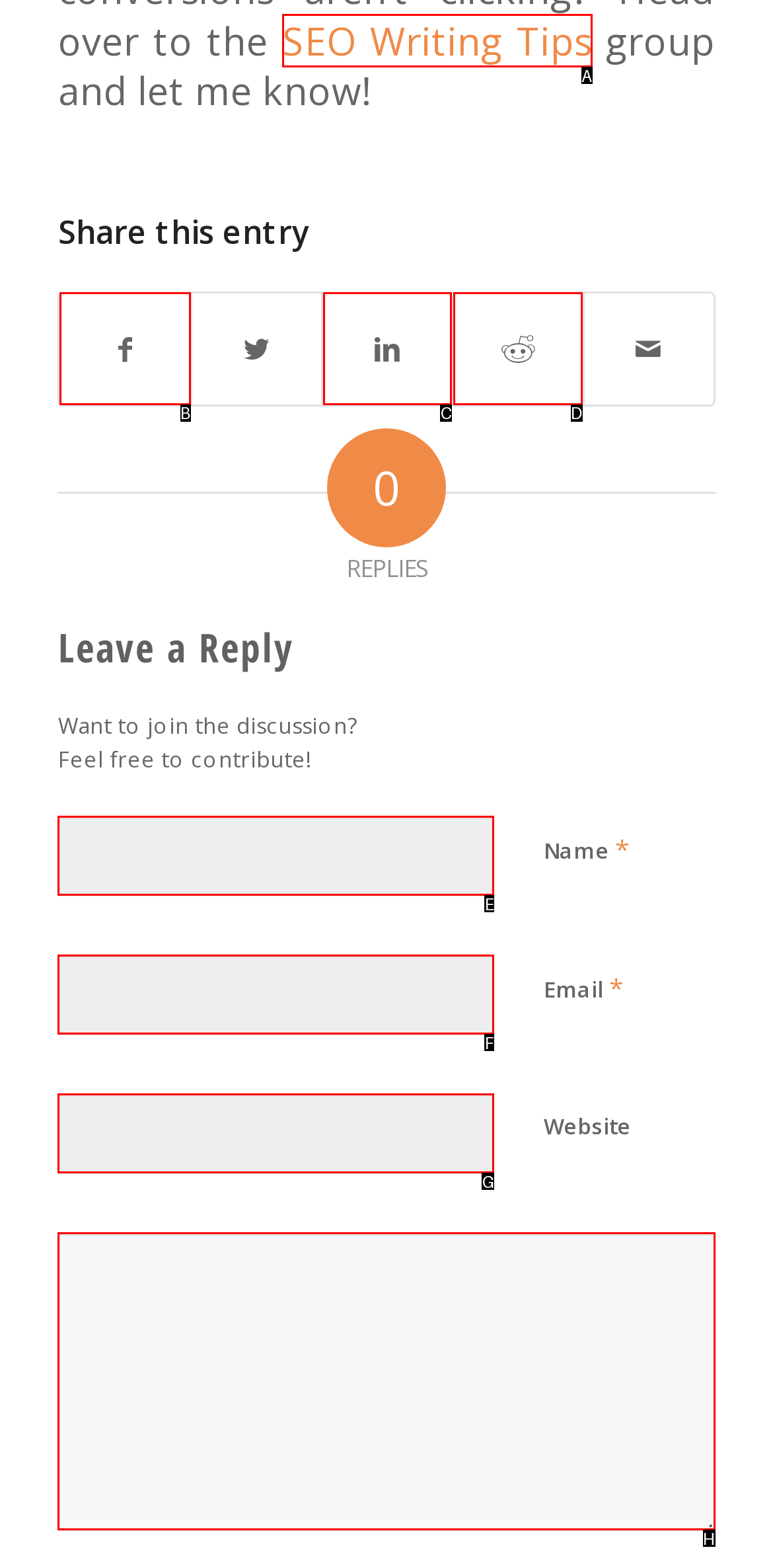Determine the letter of the UI element I should click on to complete the task: Click on 'SEO Writing Tips' from the provided choices in the screenshot.

A